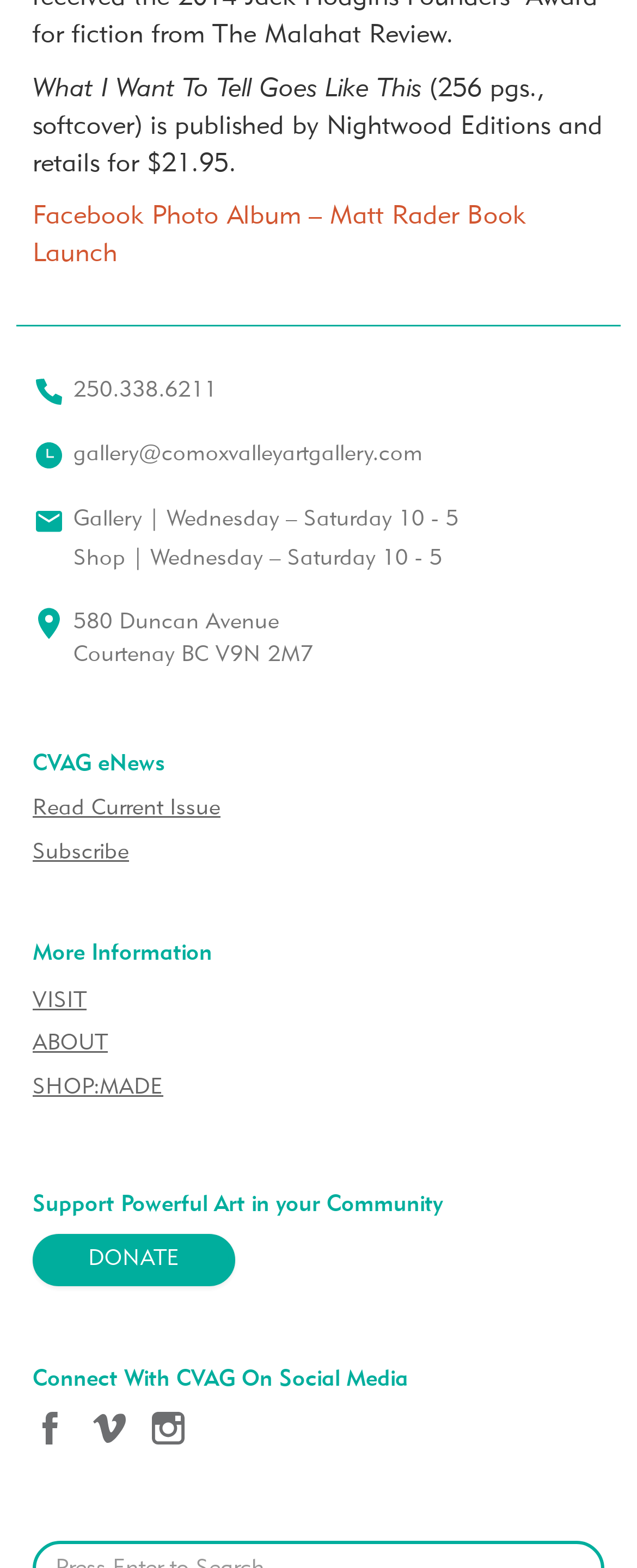Show the bounding box coordinates of the element that should be clicked to complete the task: "View Facebook Photo Album of Matt Rader Book Launch".

[0.051, 0.131, 0.826, 0.171]